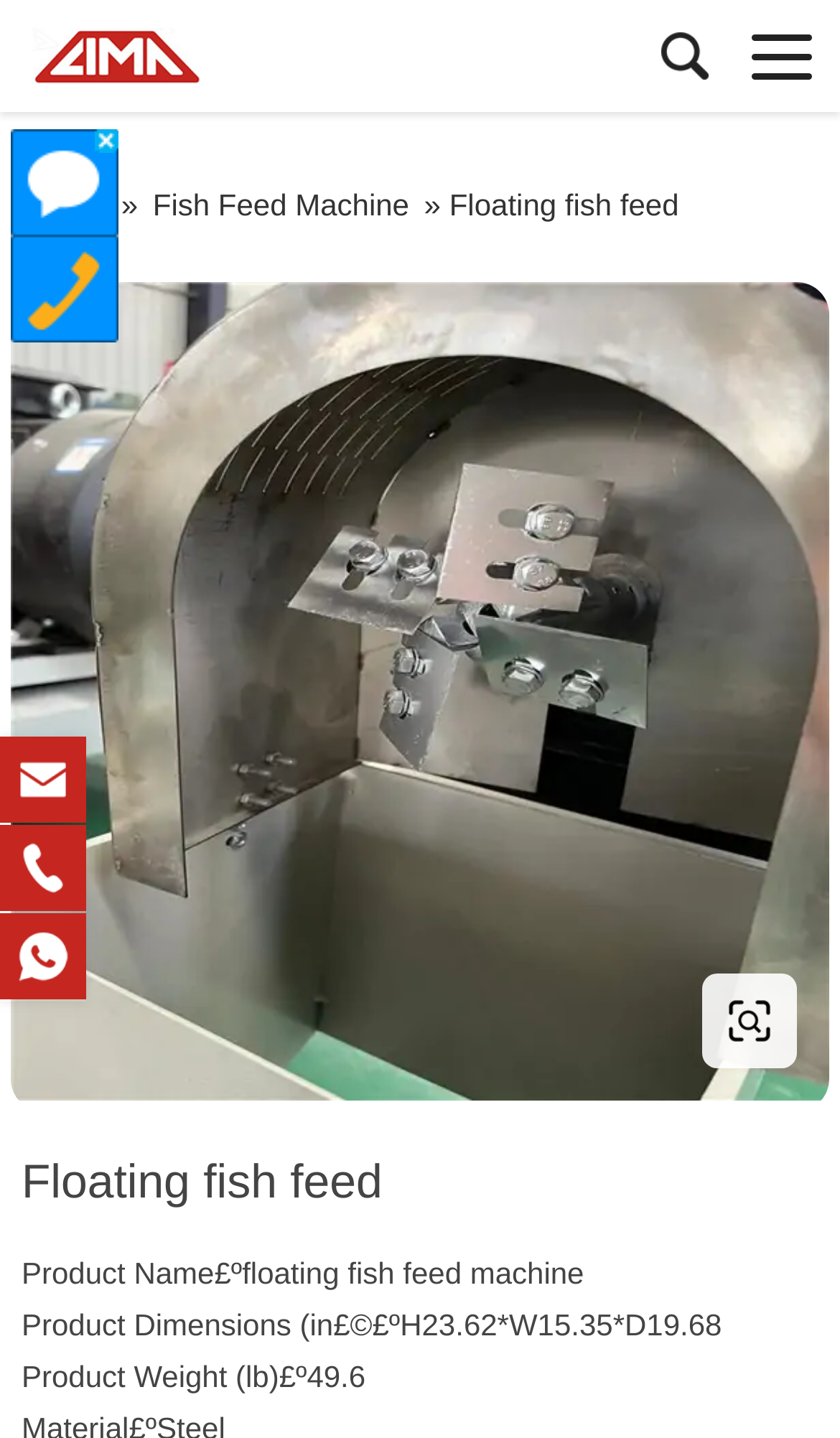Please provide a brief answer to the question using only one word or phrase: 
What is the width of the product?

15.35 in